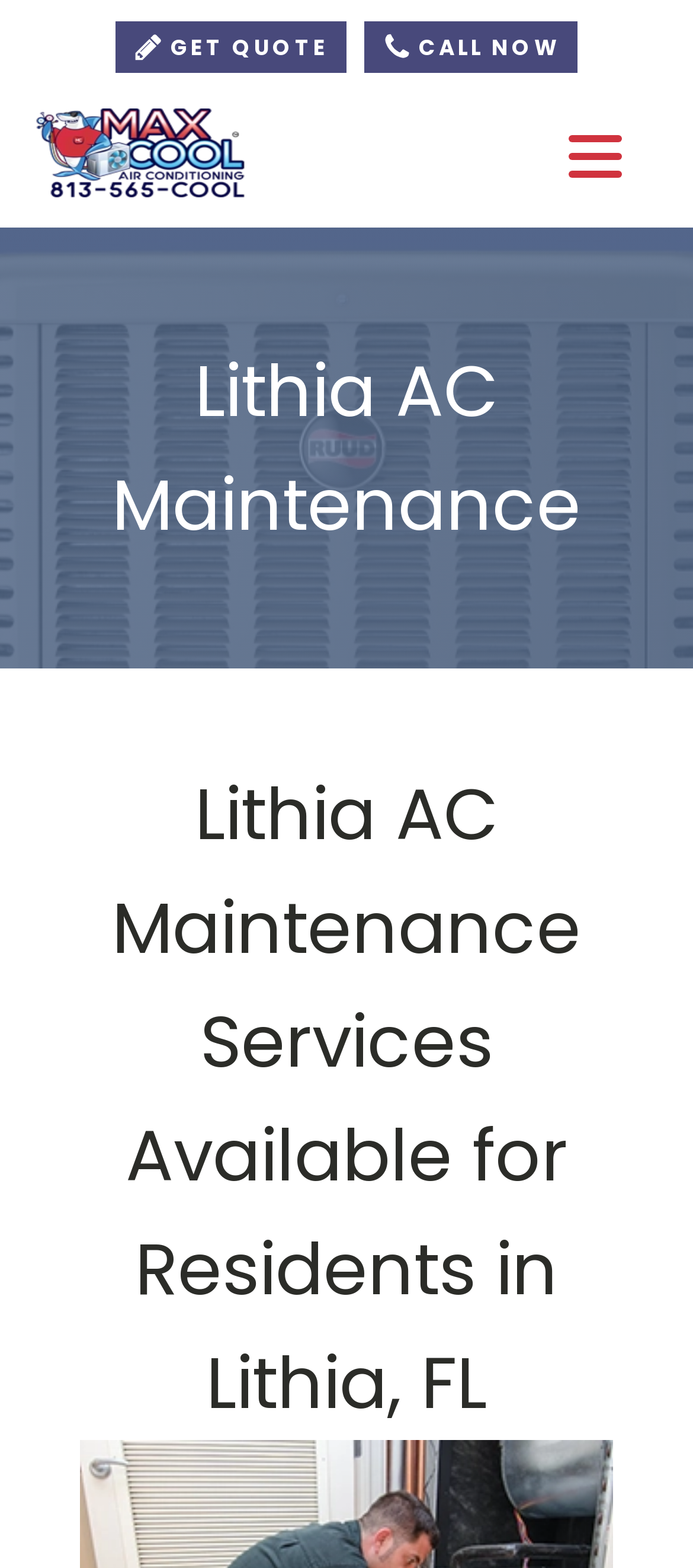Please provide a one-word or short phrase answer to the question:
What is the company's logo?

Max Cool